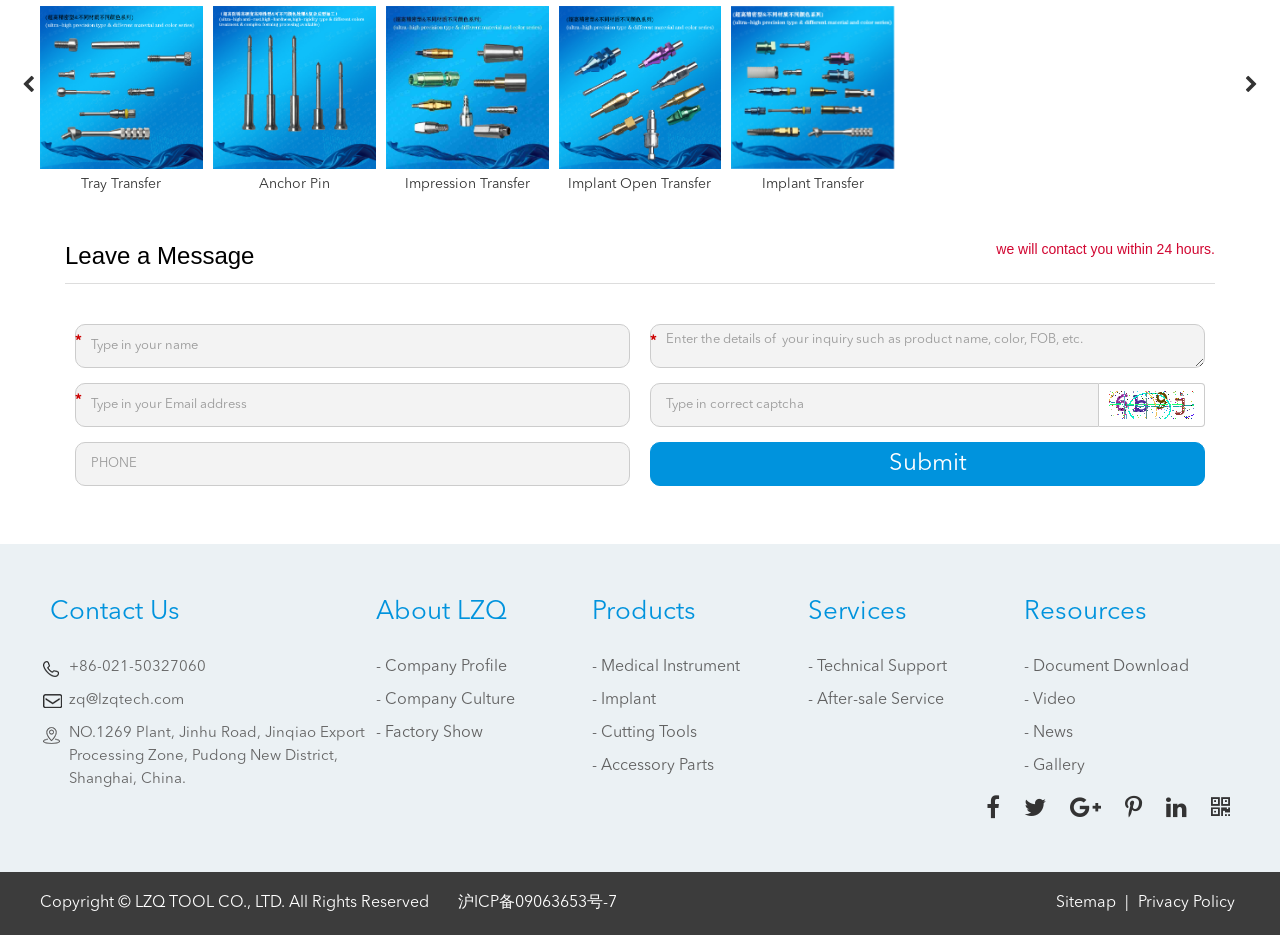Can you give a comprehensive explanation to the question given the content of the image?
What is the purpose of the form on the webpage?

The form on the webpage is for users to leave a message, as indicated by the static text 'Leave a Message' above the form. The form includes fields for name, email, phone, and a message, and a submit button.